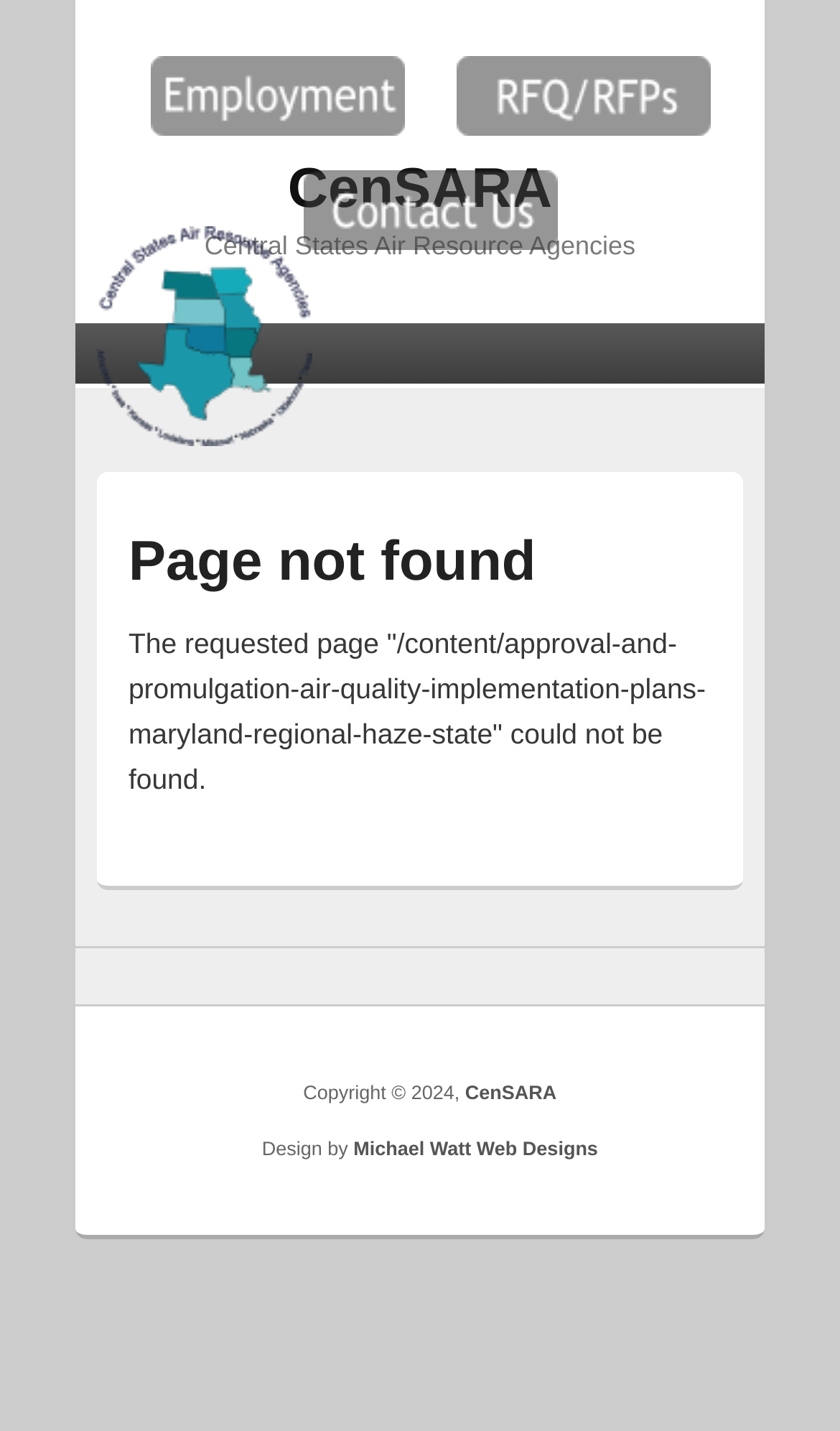What is the copyright year?
Look at the webpage screenshot and answer the question with a detailed explanation.

The copyright year can be found in the static text 'Copyright 2024,' which is a child of the contentinfo element, located at the bottom of the page.